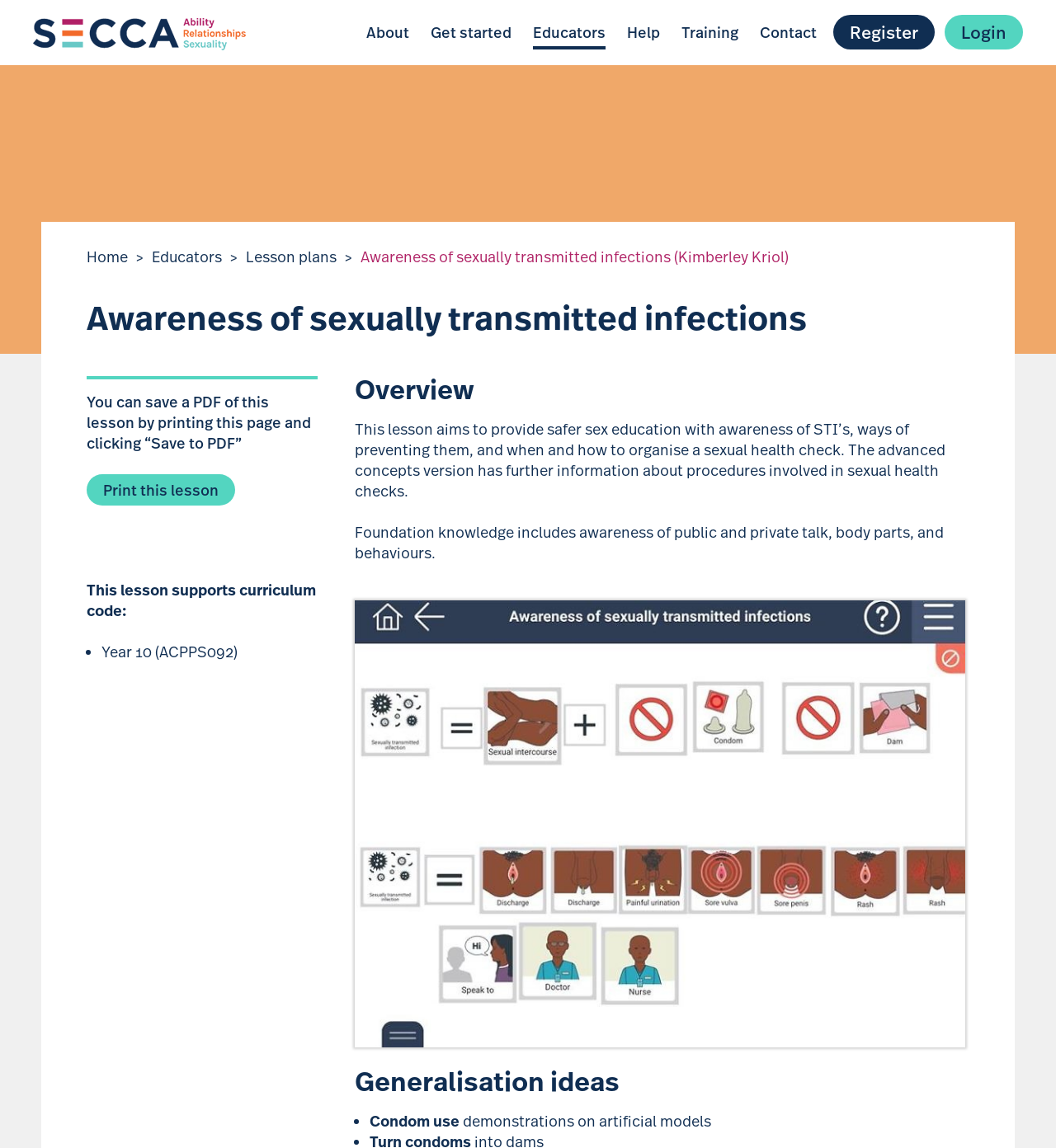What is the logo of SECCA?
We need a detailed and meticulous answer to the question.

The logo of SECCA is located at the top left corner of the webpage, and it is an image with a link that opens a new window with the description 'The SECCA logo | Ability, Relationships, Sexuality'.